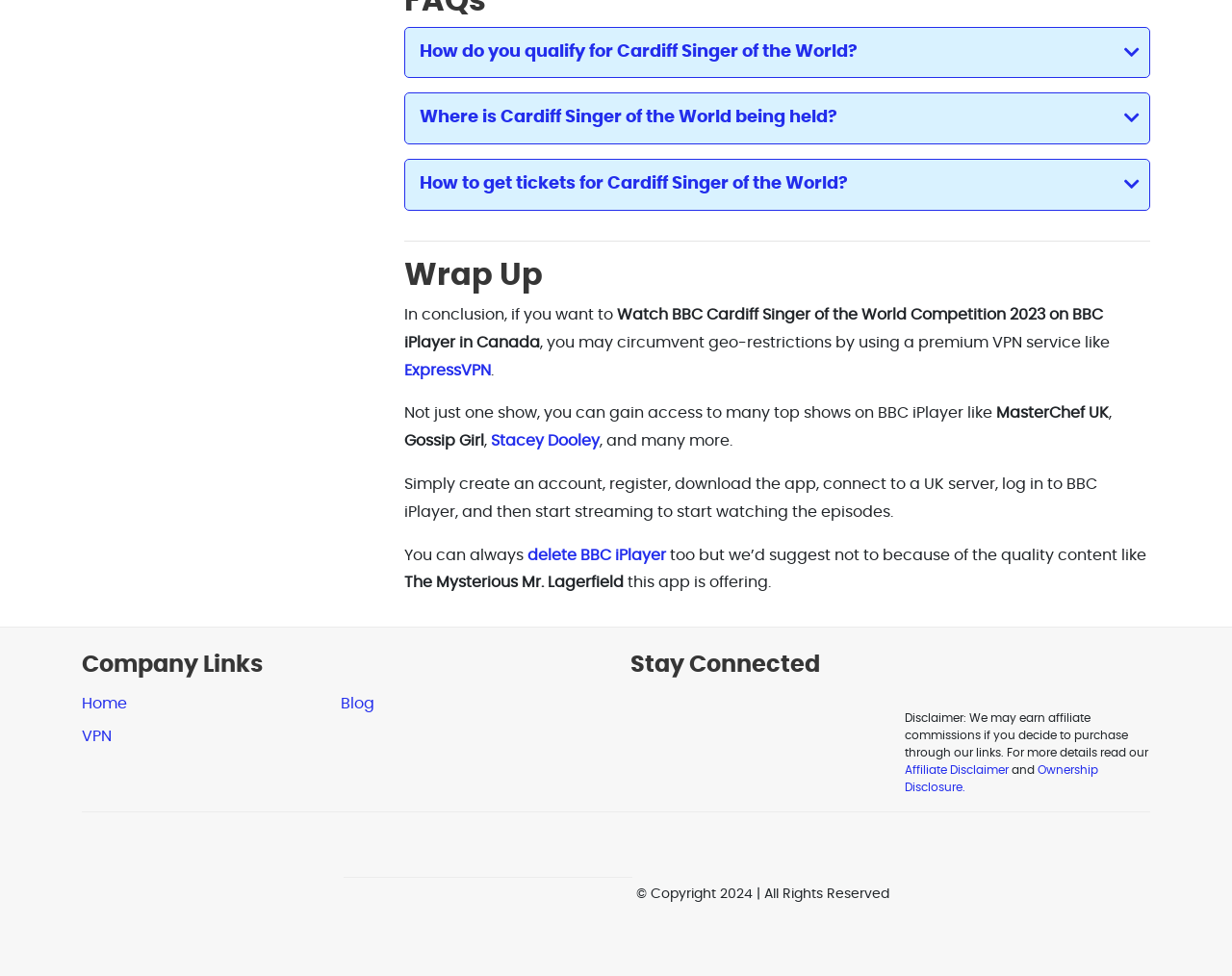Please answer the following question using a single word or phrase: 
What is the name of the VPN service recommended on the webpage?

ExpressVPN